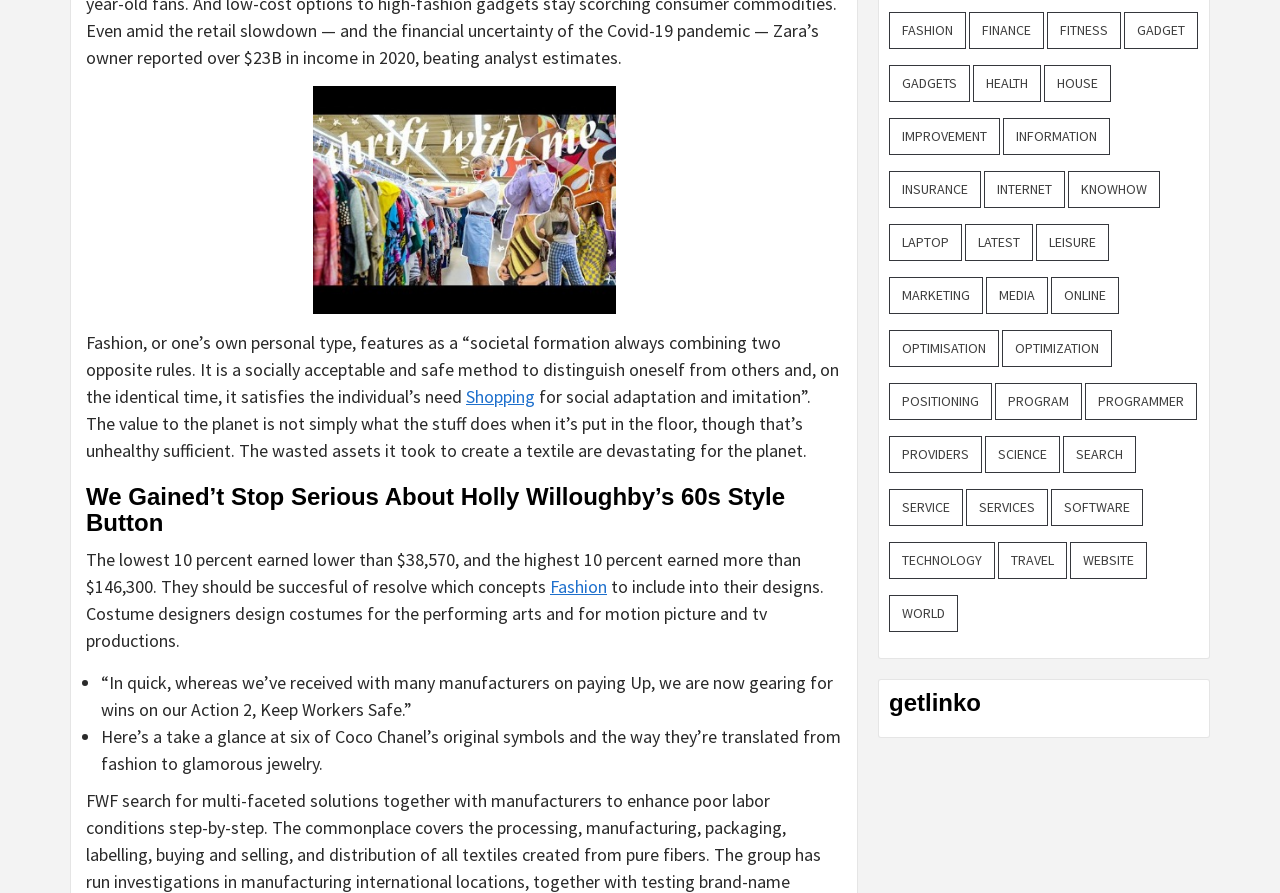Determine the bounding box coordinates of the region to click in order to accomplish the following instruction: "Click on 'Workflow'". Provide the coordinates as four float numbers between 0 and 1, specifically [left, top, right, bottom].

None